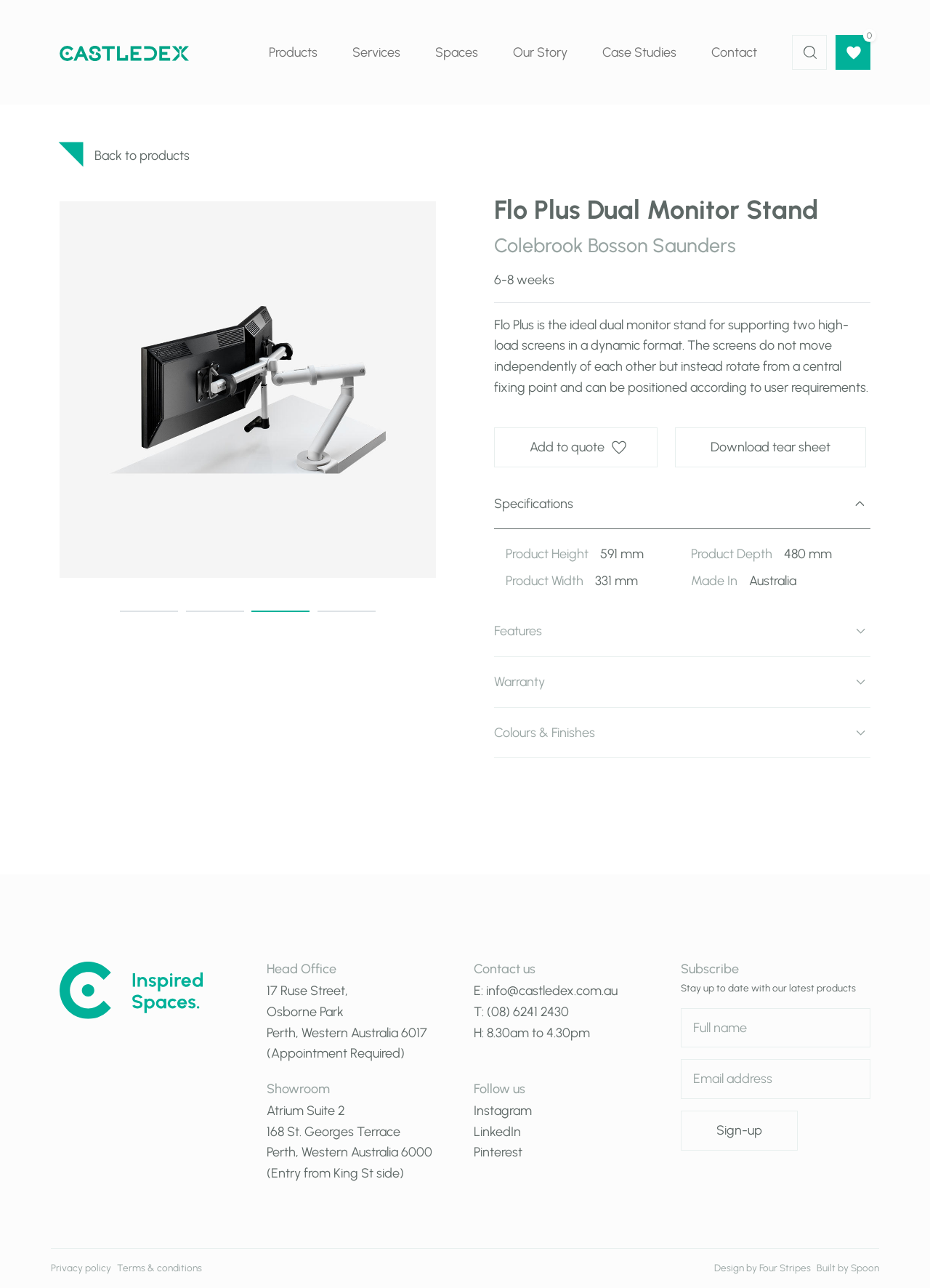What is the company's email address?
Respond with a short answer, either a single word or a phrase, based on the image.

info@castledex.com.au